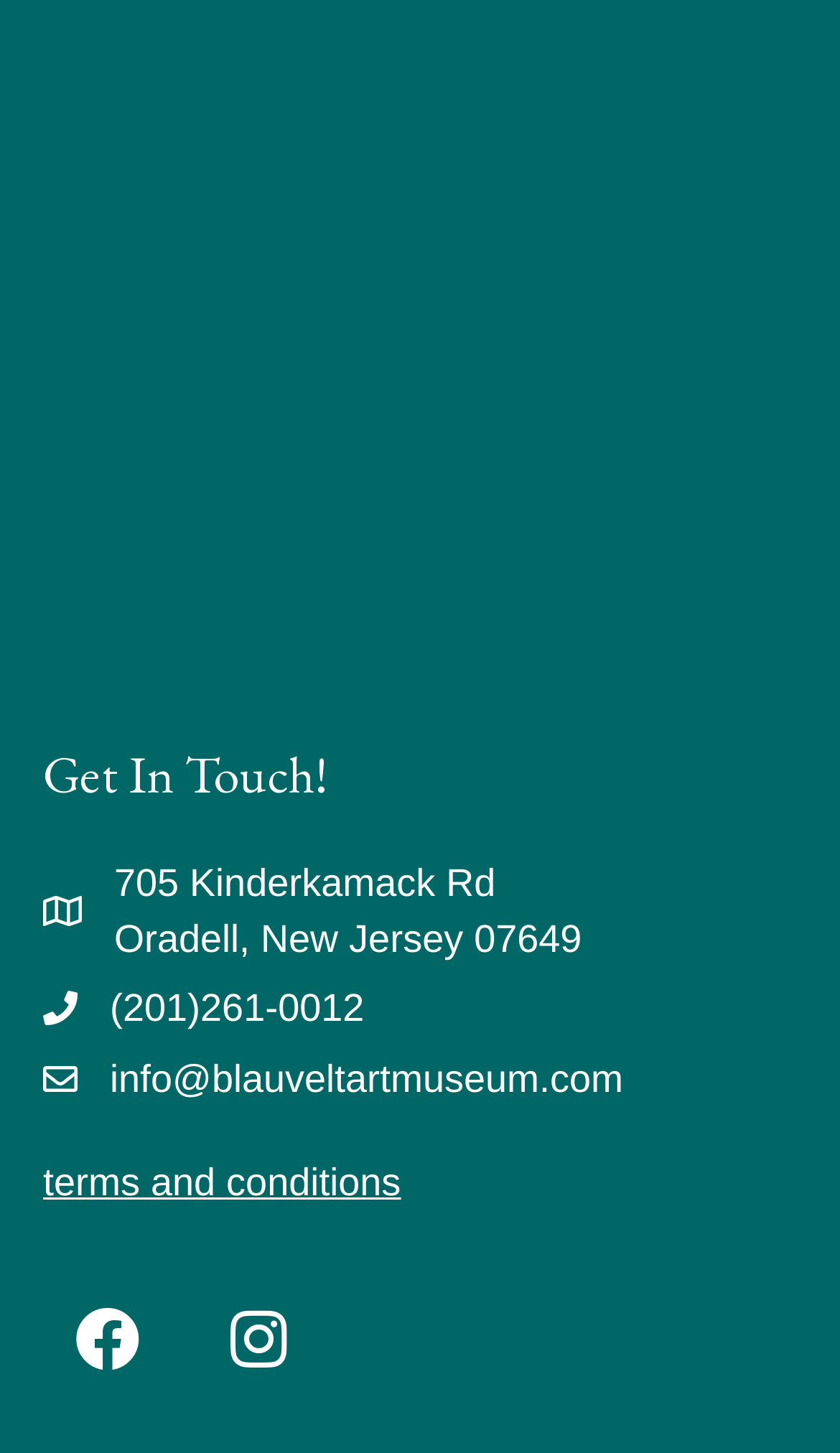Please reply to the following question with a single word or a short phrase:
What is the email address of the museum?

info@blauveltartmuseum.com